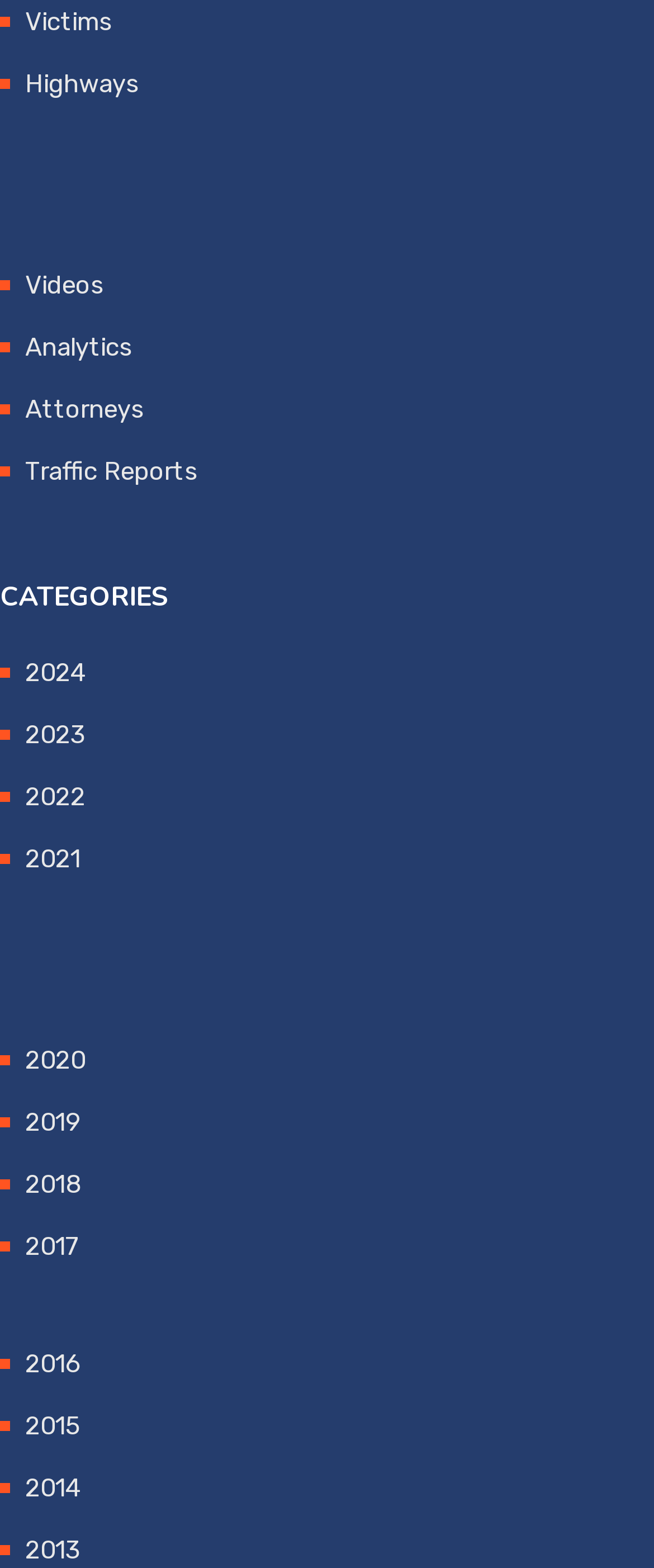Can you give a comprehensive explanation to the question given the content of the image?
What is the second link in the top navigation menu?

I looked at the top navigation menu and found that the second link is 'Highways', which is located to the right of the 'Victims' link.